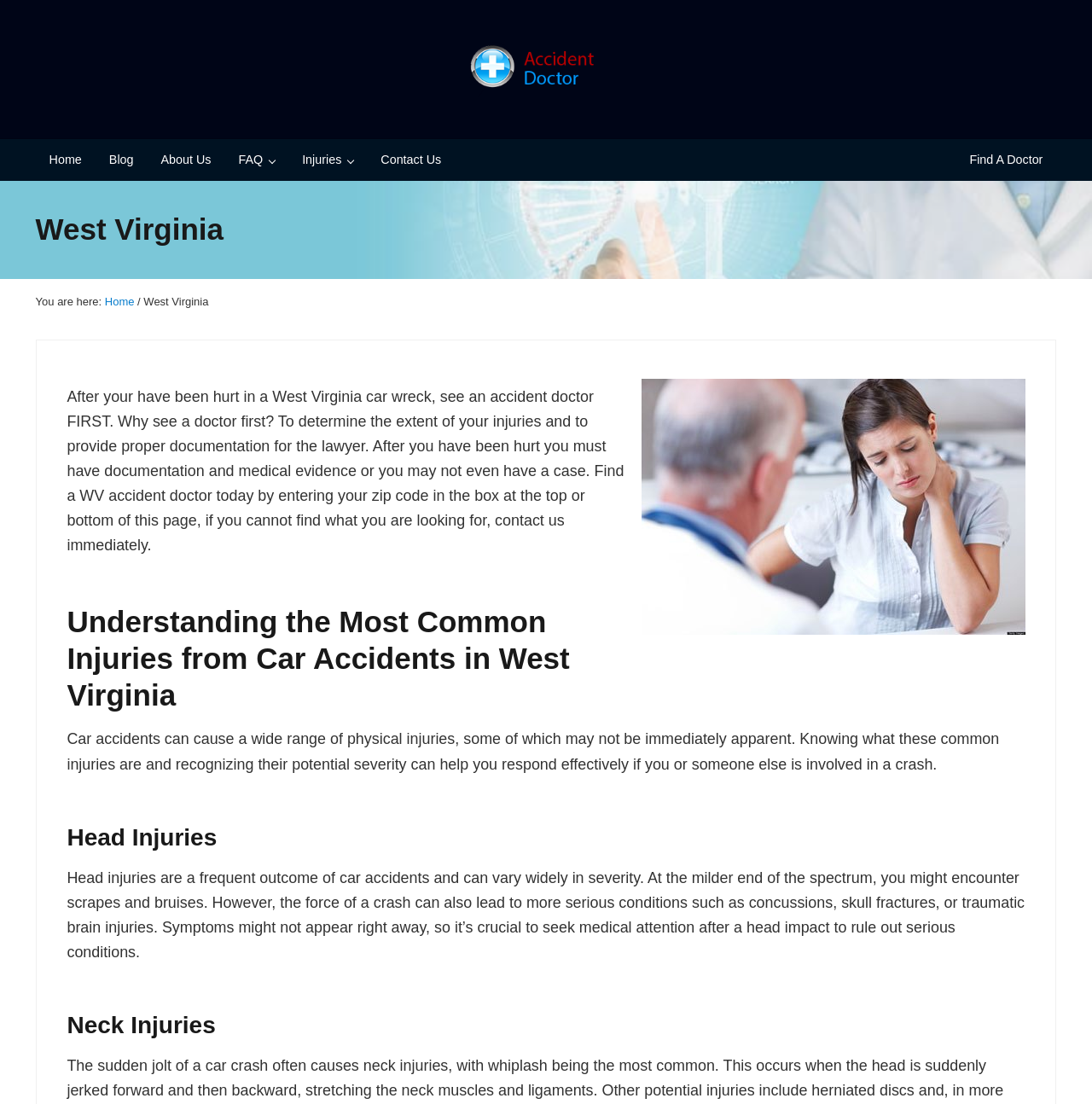Summarize the webpage with a detailed and informative caption.

The webpage is about West Virginia Accident Doctors, car wreck physicians, and personal injury doctors. At the top, there is a logo of Accident Doctor, accompanied by a text "Doctors who treat Car Accidents". Below the logo, there is a navigation menu with links to "Home", "Blog", "About Us", "FAQ", "Injuries", "Contact Us", and "Find A Doctor".

On the left side, there is a large image of Accident Doctors, spanning almost the entire height of the page. To the right of the image, there is a heading "West Virginia" followed by a breadcrumb navigation showing the current location as "Home > West Virginia".

Below the breadcrumb navigation, there is a large section with a heading "After your have been hurt in a West Virginia car wreck, see an accident doctor FIRST." This section contains a detailed text explaining the importance of seeing a doctor after a car accident, along with a call-to-action to find a WV accident doctor.

Further down, there is a section with a heading "Understanding the Most Common Injuries from Car Accidents in West Virginia". This section contains a brief introduction to the types of injuries that can occur in car accidents, followed by subheadings and detailed texts about "Head Injuries" and "Neck Injuries".